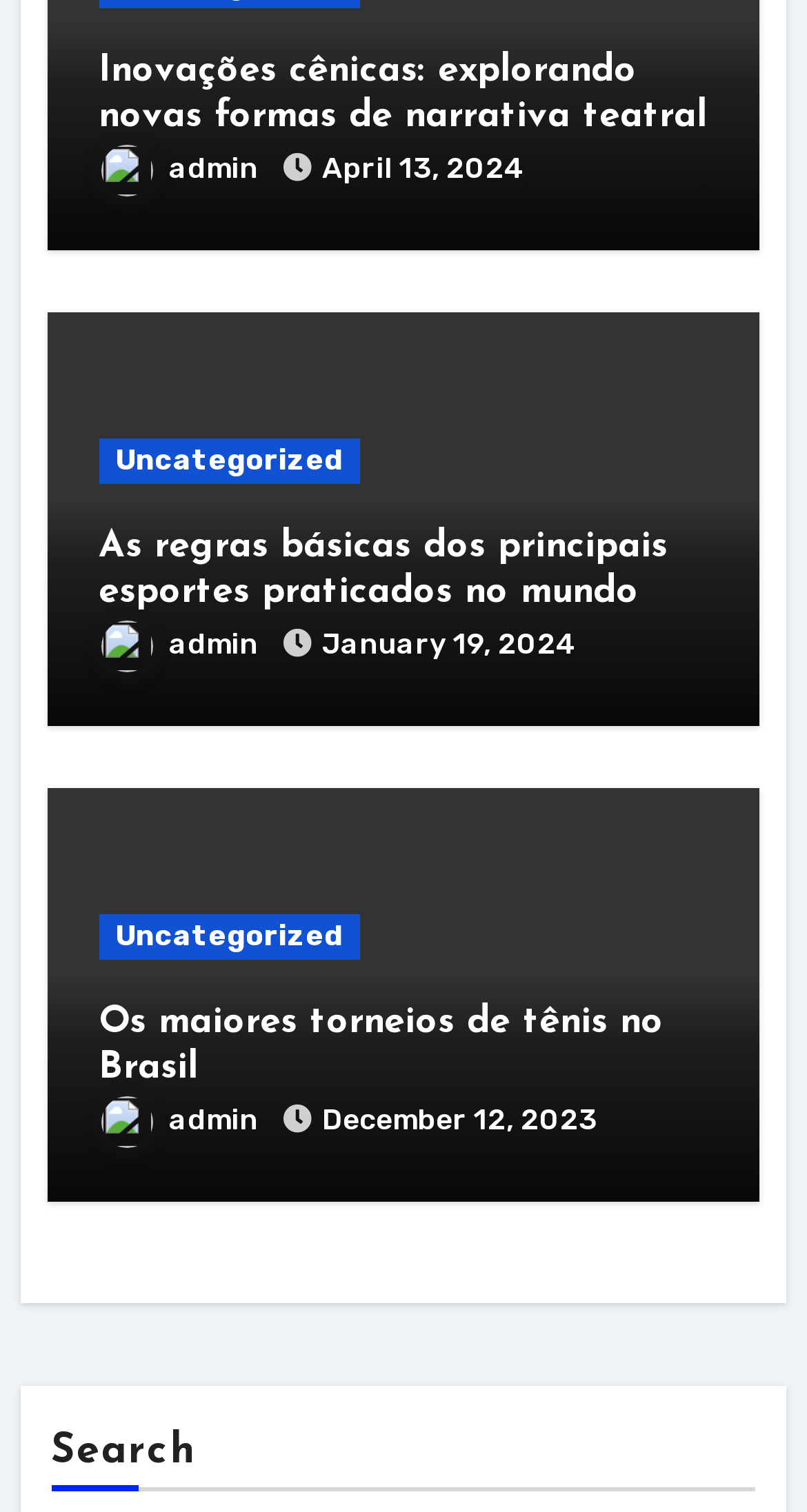Find the bounding box coordinates for the HTML element specified by: "parent_node: Uncategorized".

[0.058, 0.206, 0.942, 0.48]